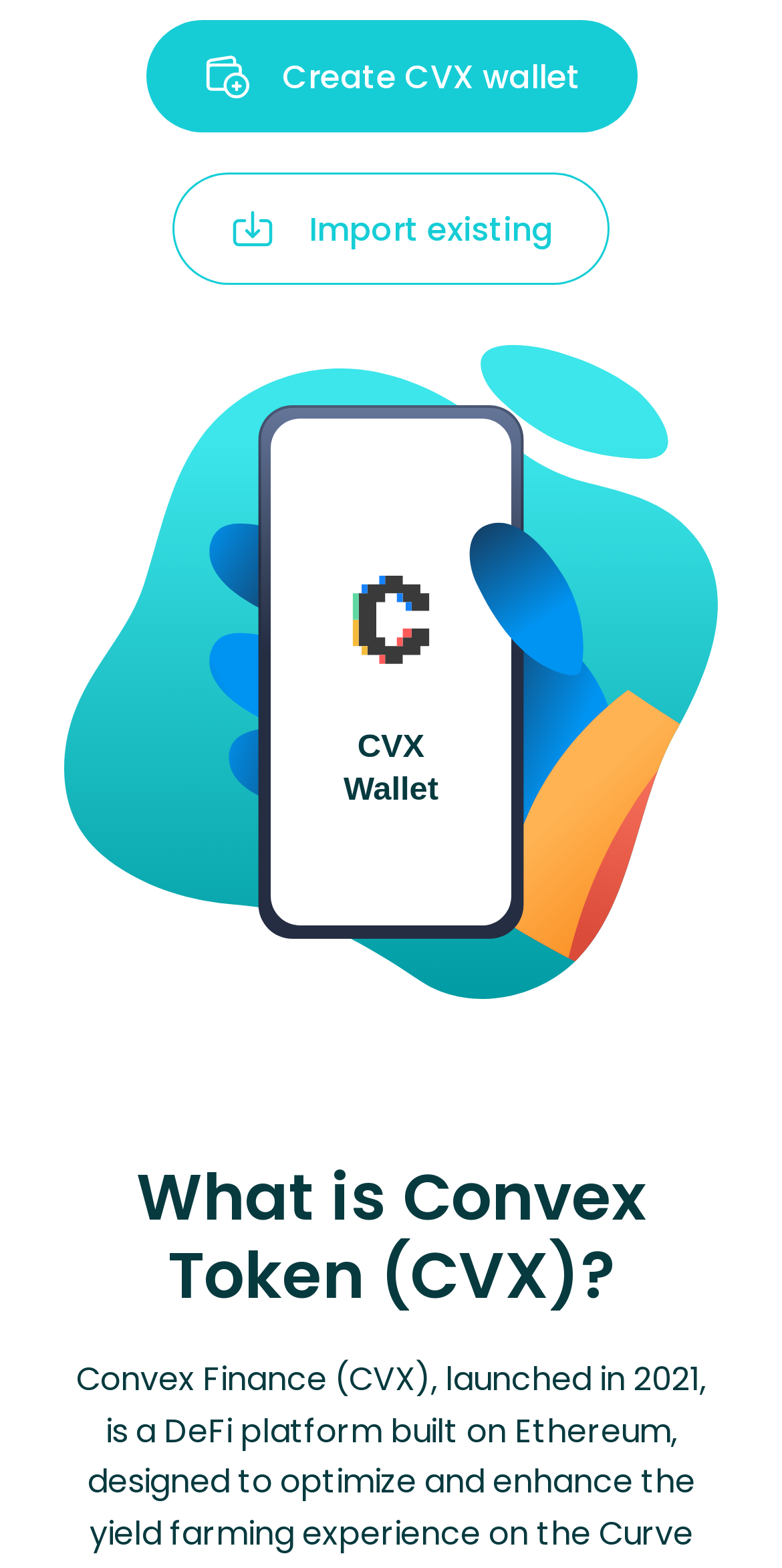Identify the bounding box for the described UI element. Provide the coordinates in (top-left x, top-left y, bottom-right x, bottom-right y) format with values ranging from 0 to 1: Download

None